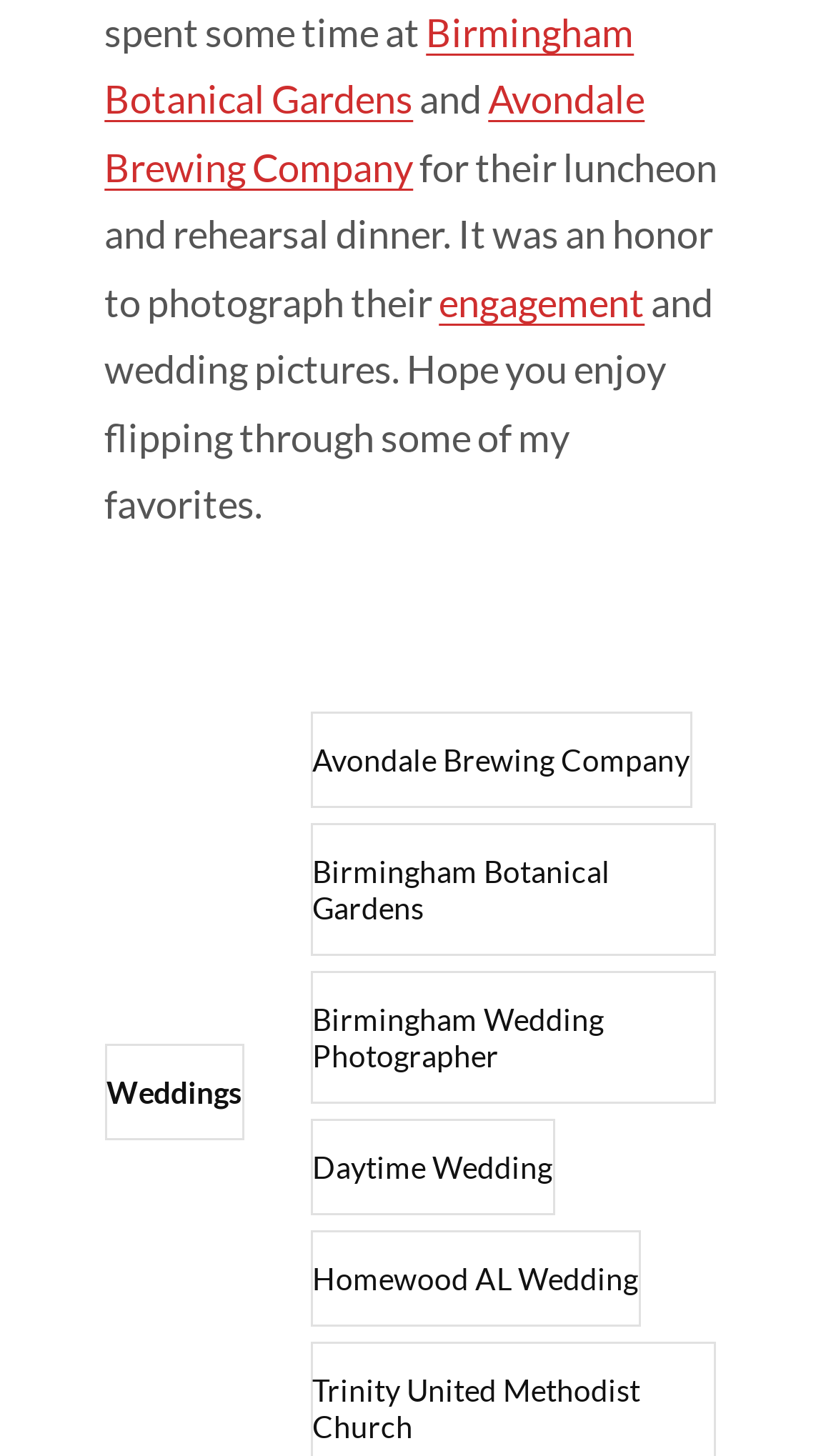Answer the following query concisely with a single word or phrase:
What type of event is mentioned?

Wedding